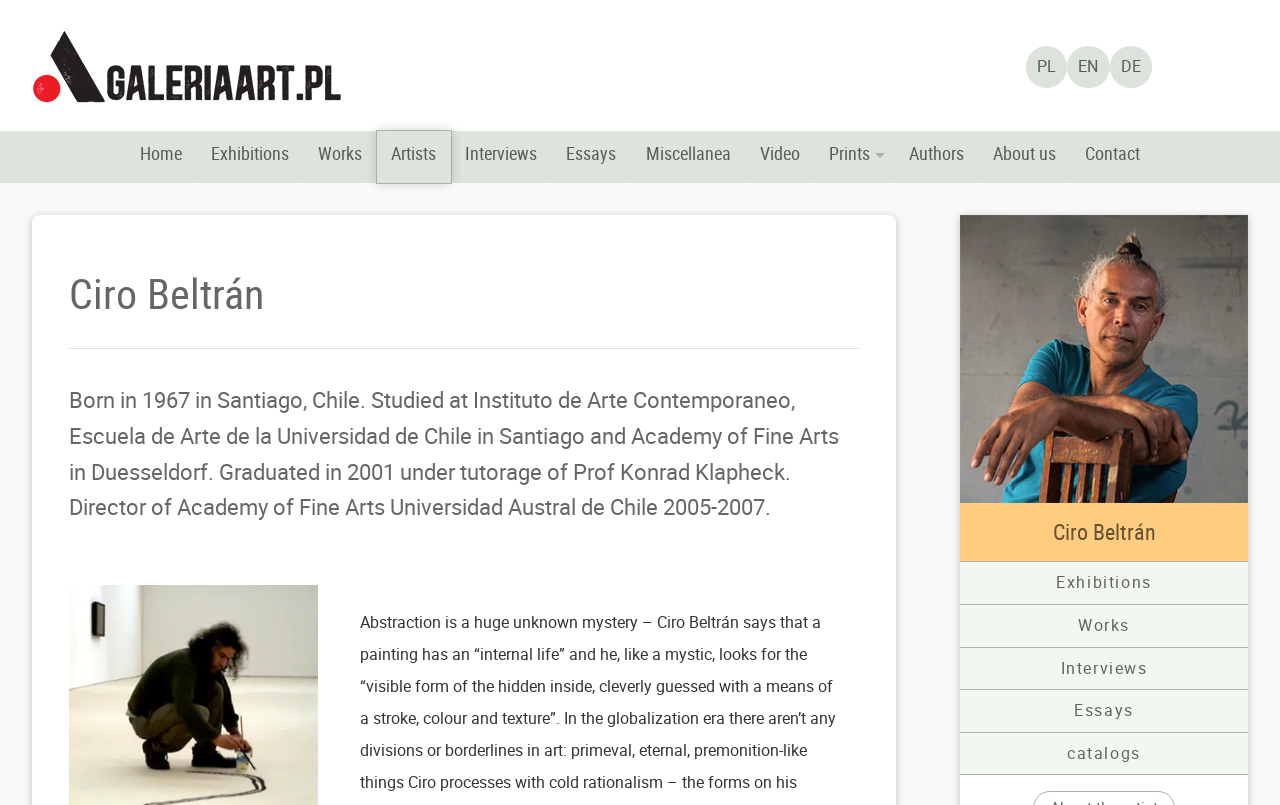Please identify the bounding box coordinates of the area that needs to be clicked to follow this instruction: "read Ciro Beltrán's biography".

[0.054, 0.477, 0.655, 0.649]